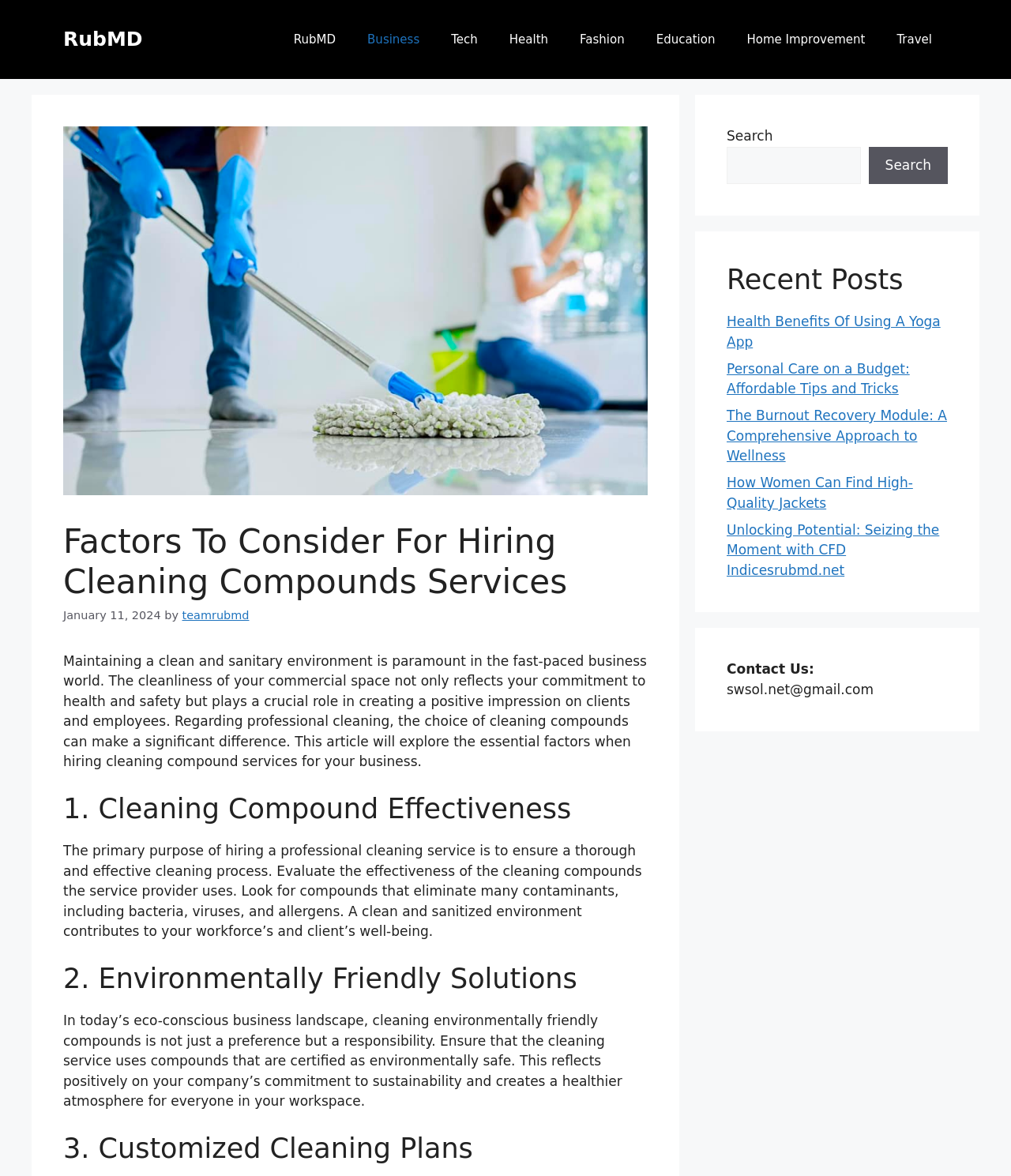Answer the following query with a single word or phrase:
What can be found in the 'Recent Posts' section?

Links to other articles